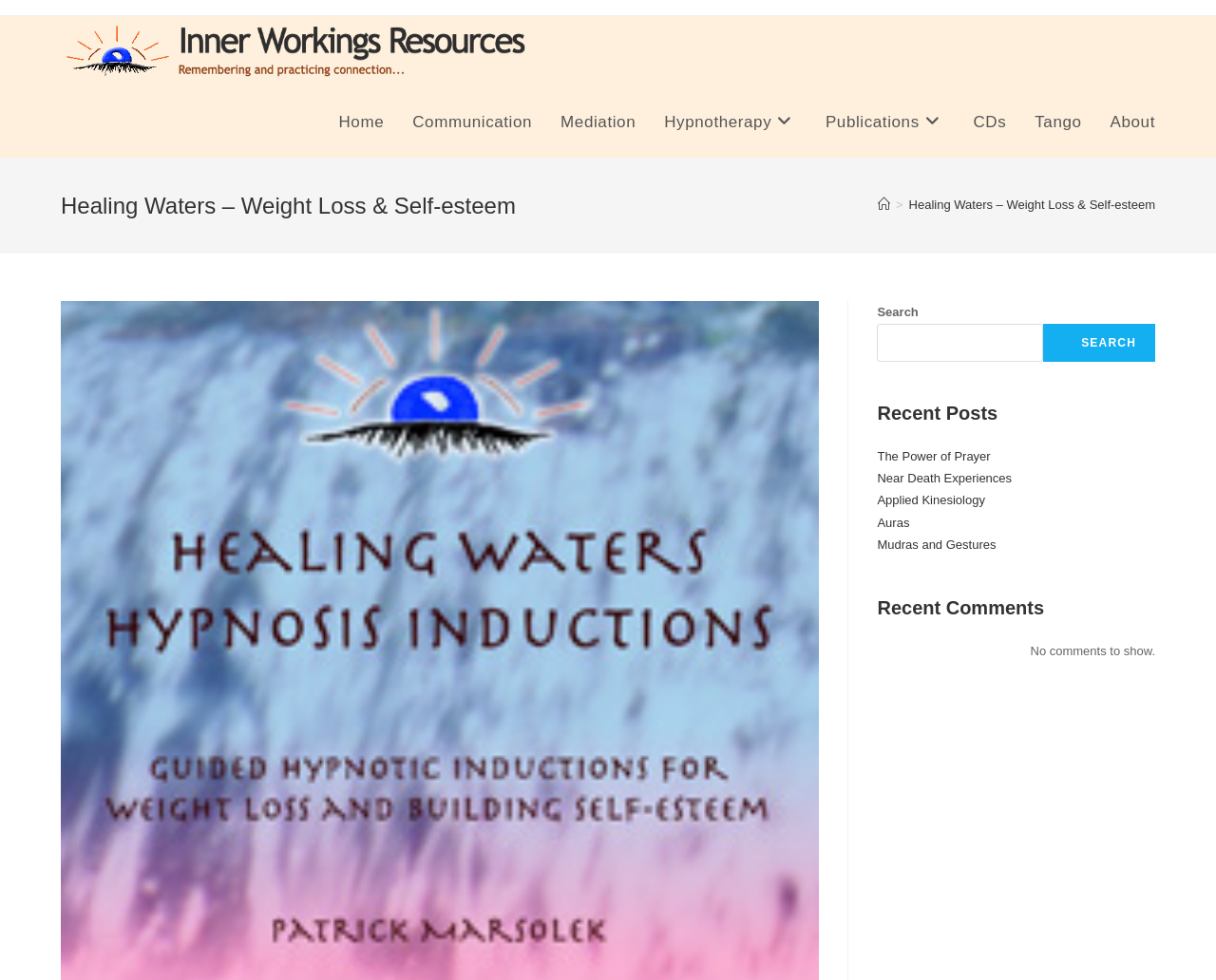Using the information in the image, give a detailed answer to the following question: What is the name of the author or organization?

I found a link with the text 'Inner Workings Resources - Patrick Marsolek' at the top of the page, which suggests that Patrick Marsolek is the author or owner of the website.